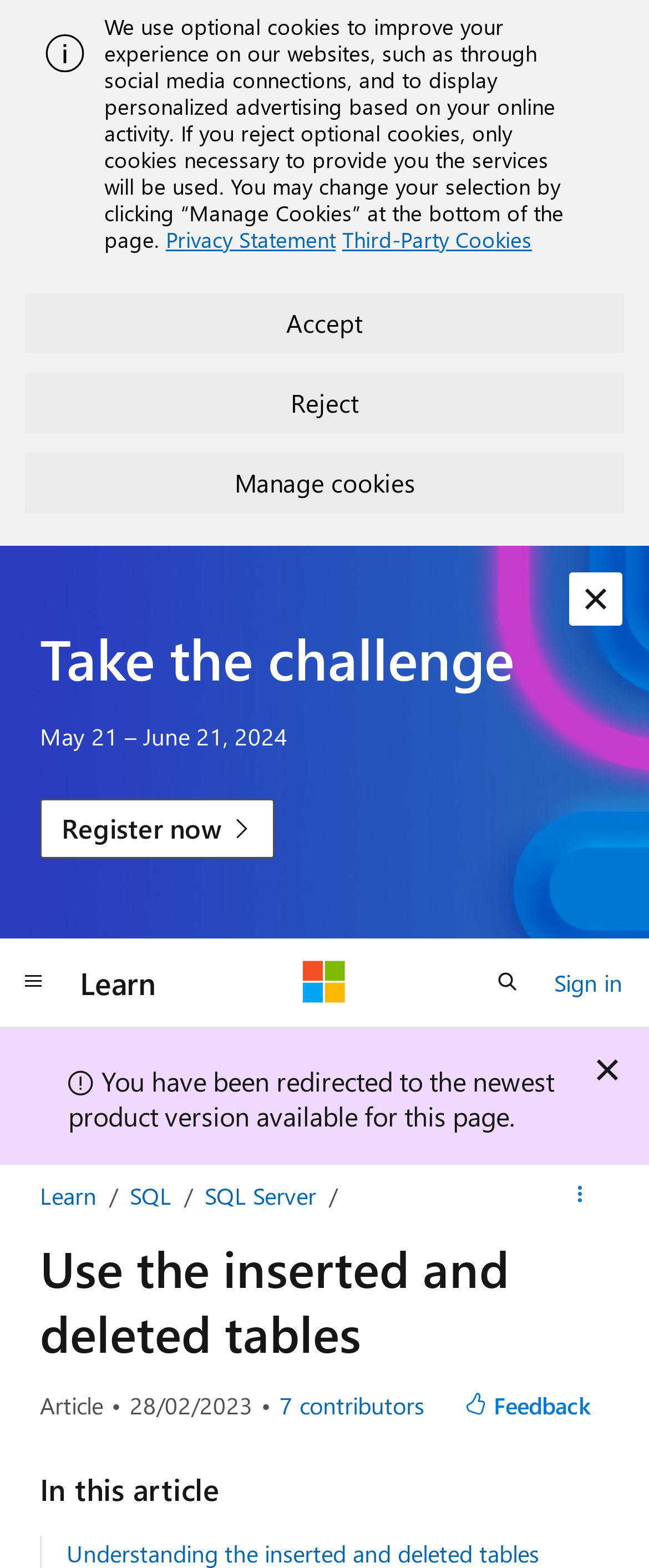Please specify the bounding box coordinates of the region to click in order to perform the following instruction: "Take the challenge".

[0.062, 0.399, 0.938, 0.44]